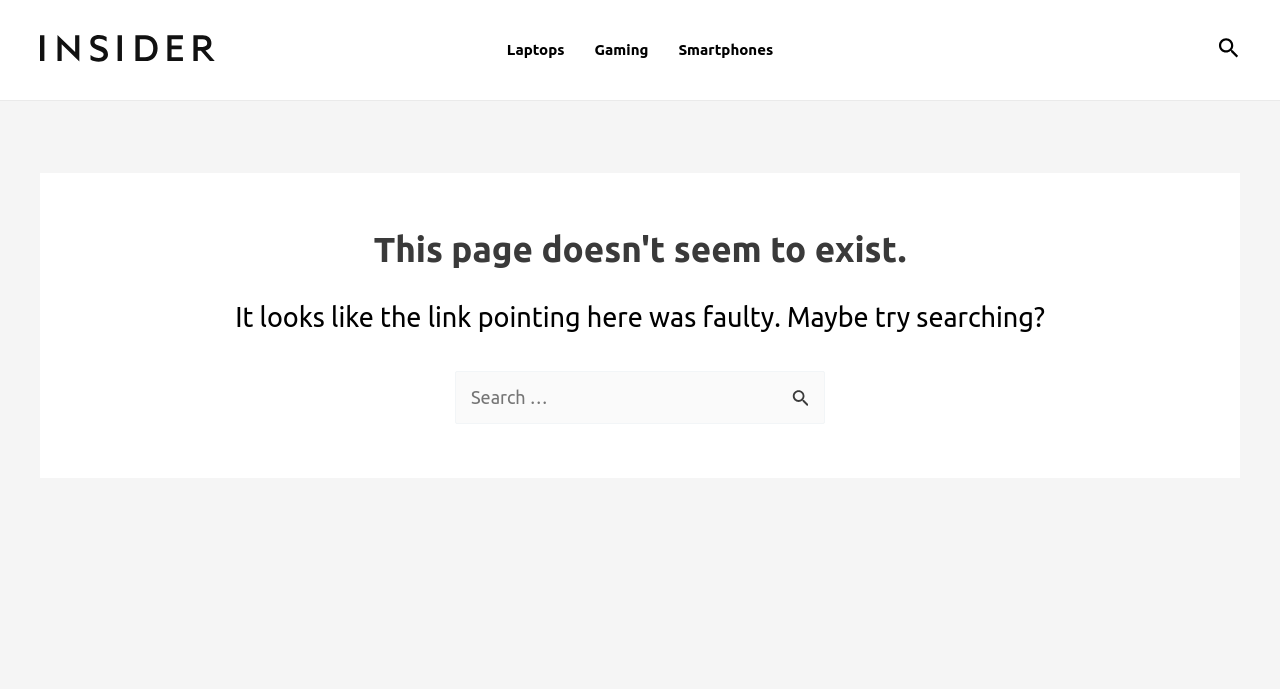Respond concisely with one word or phrase to the following query:
What are the categories in the site navigation?

Laptops, Gaming, Smartphones